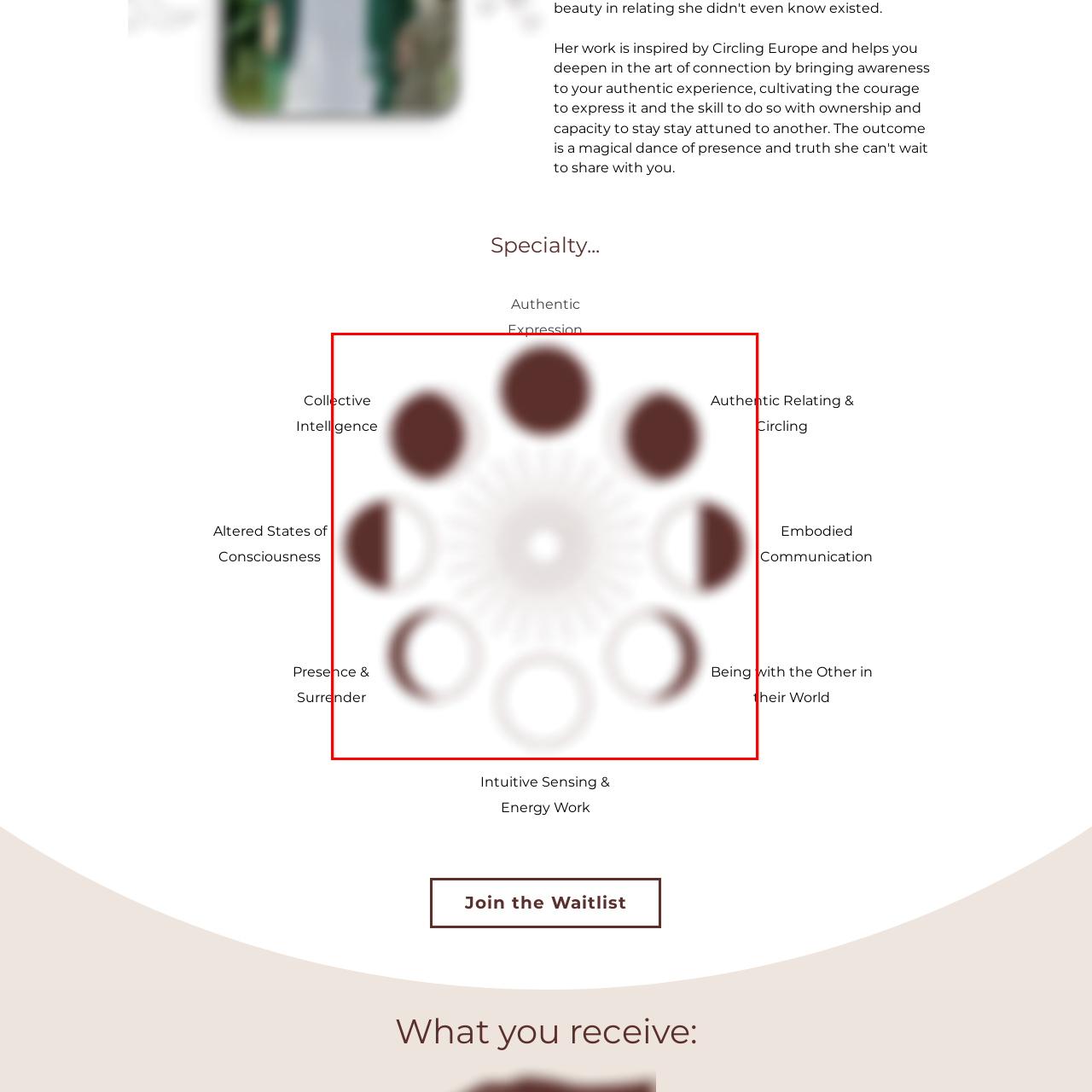Carefully analyze the image within the red boundary and describe it extensively.

The image features a circular arrangement of symbols and texts, designed to represent various concepts related to communication and presence. At the center, there is a soft, circular gradient leading outward, suggesting a sense of connection and flow. Surrounding this central point are labeled segments that highlight key themes:

- "Authentic Expression" is prominently placed at the top, indicating a focus on genuine communication.
- To the right, "Collective Intelligence" emphasizes the importance of shared knowledge and collaboration.
- "Being with the Other in their World" occupies the lower segment, suggesting the significance of empathy and understanding.
- "Presence & Surrender" is positioned to the left, reflecting a deep engagement in the moment.
- Additional themes such as "Authentic Relating & Circling" and "Intuitive Sensing & Energy Work" enhance the overall message of interconnectedness and mindful interactions.

The arrangement suggests an holistic approach, where each element contributes to an overarching dialogue about interpersonal dynamics and self-awareness within group settings.